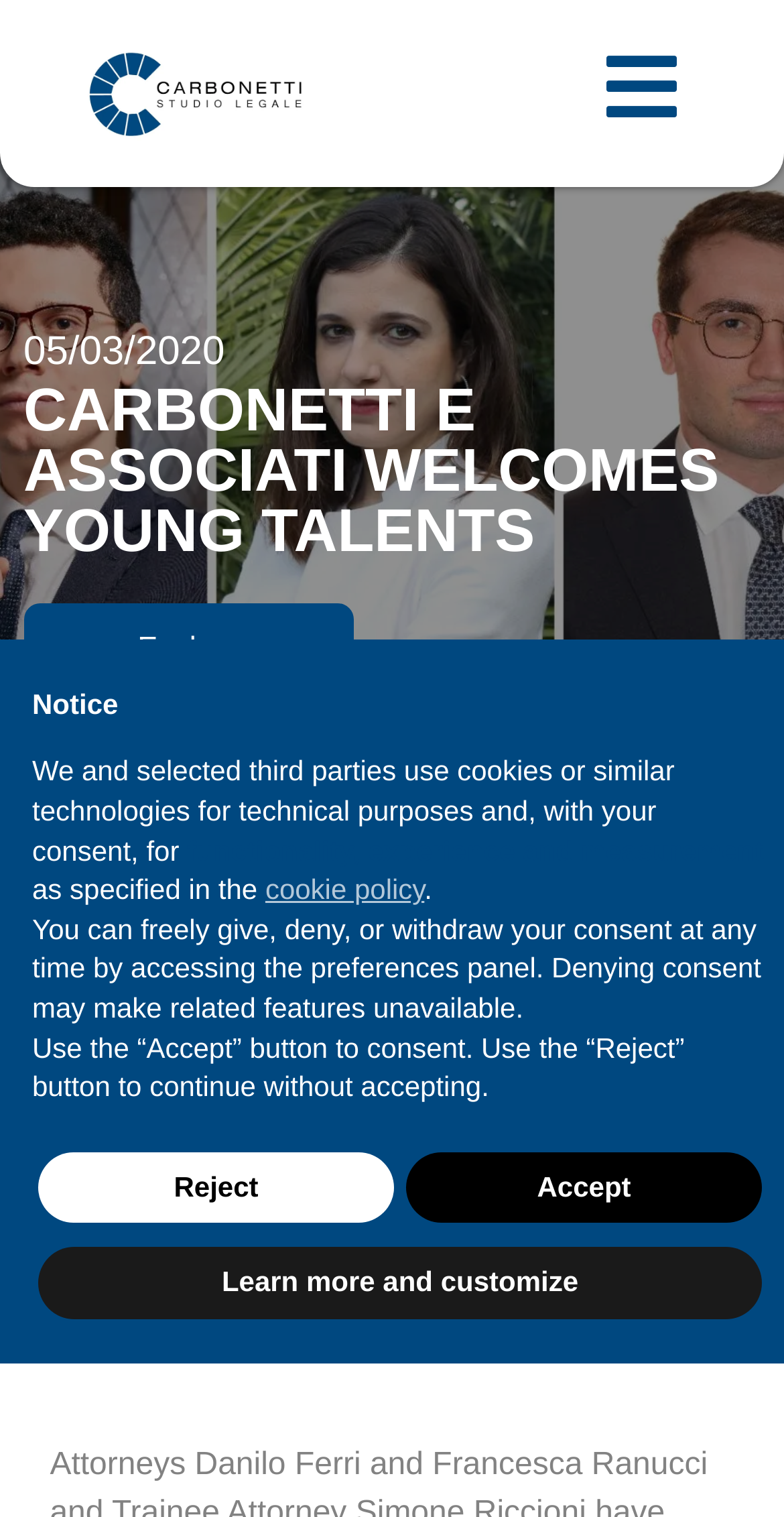What is the date of the notice?
Look at the image and respond to the question as thoroughly as possible.

I found a time element with the text '05/03/2020' which is likely to be the date of the notice, as it is located near the heading 'Notice'.